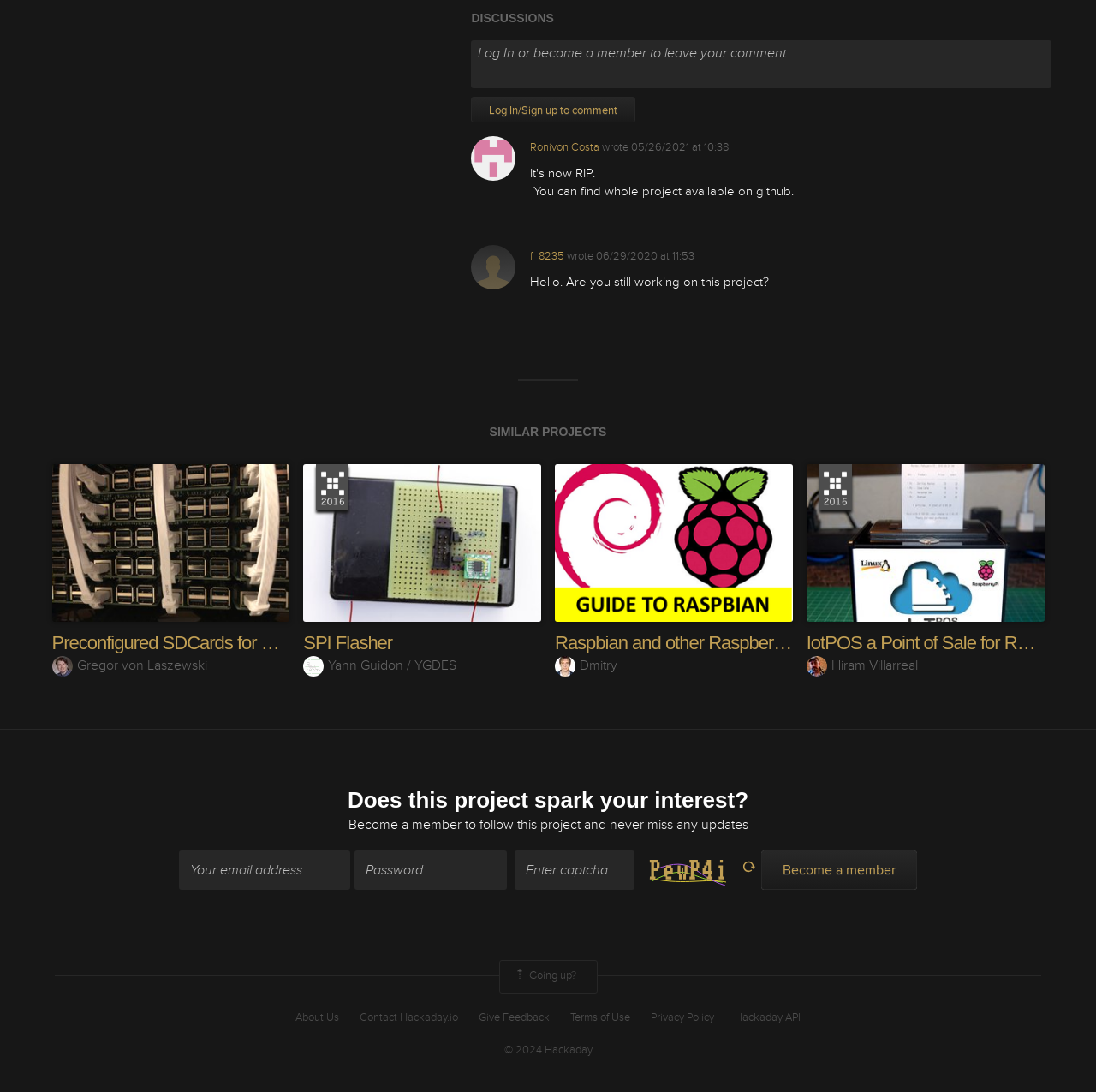Carefully examine the image and provide an in-depth answer to the question: What is the purpose of the 'Become a member' button?

I looked at the text next to the 'Become a member' button and saw that it says 'to follow this project and never miss any updates'. This suggests that the purpose of the button is to allow users to follow the project and receive updates.